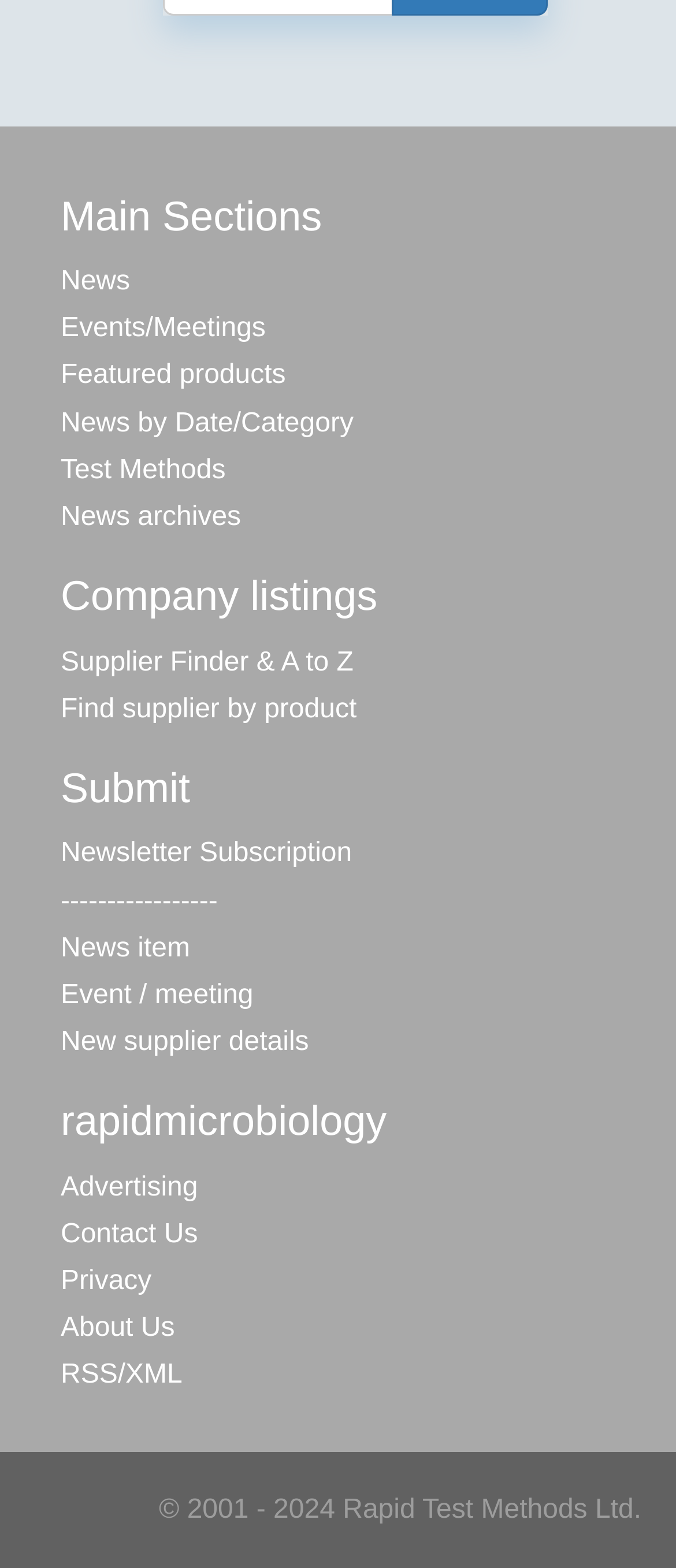Please provide the bounding box coordinates for the UI element as described: "Find supplier by product". The coordinates must be four floats between 0 and 1, represented as [left, top, right, bottom].

[0.09, 0.443, 0.528, 0.462]